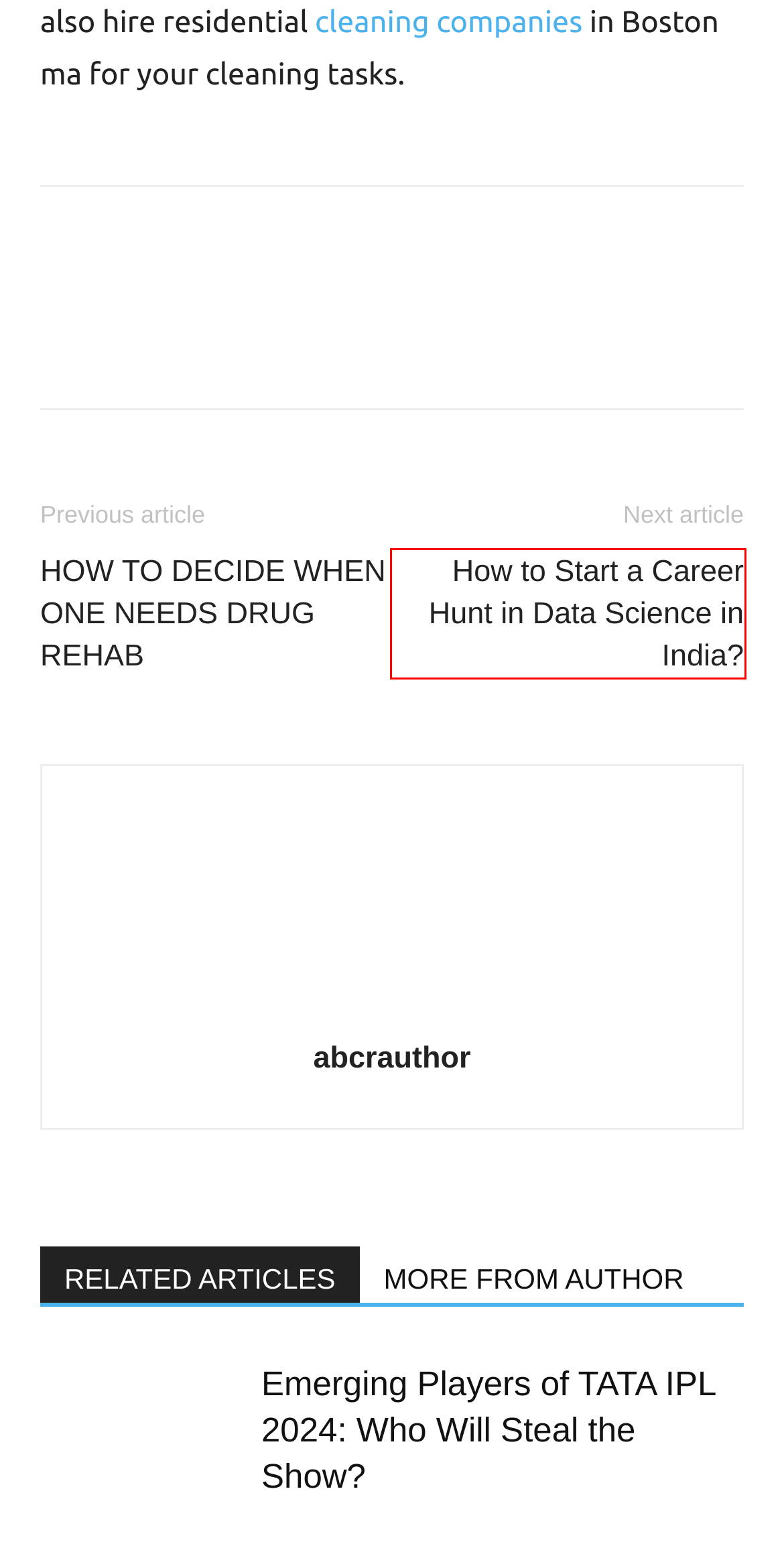Analyze the screenshot of a webpage with a red bounding box and select the webpage description that most accurately describes the new page resulting from clicking the element inside the red box. Here are the candidates:
A. Sports Archives - AbcrNews
B. How to Start a Career Hunt in Data Science in India? - AbcrNews
C. Man passes away following consumption of shawarma
D. India Breaking and Trending News | News Headlines from India
E. Mumbai Beats SRH: Wins by 7 Wickets
F. Health Archives - AbcrNews
G. Emerging Players of TATA IPL 2024: Who Will Steal the Show?
H. India Local News City news | Today News Updates

B